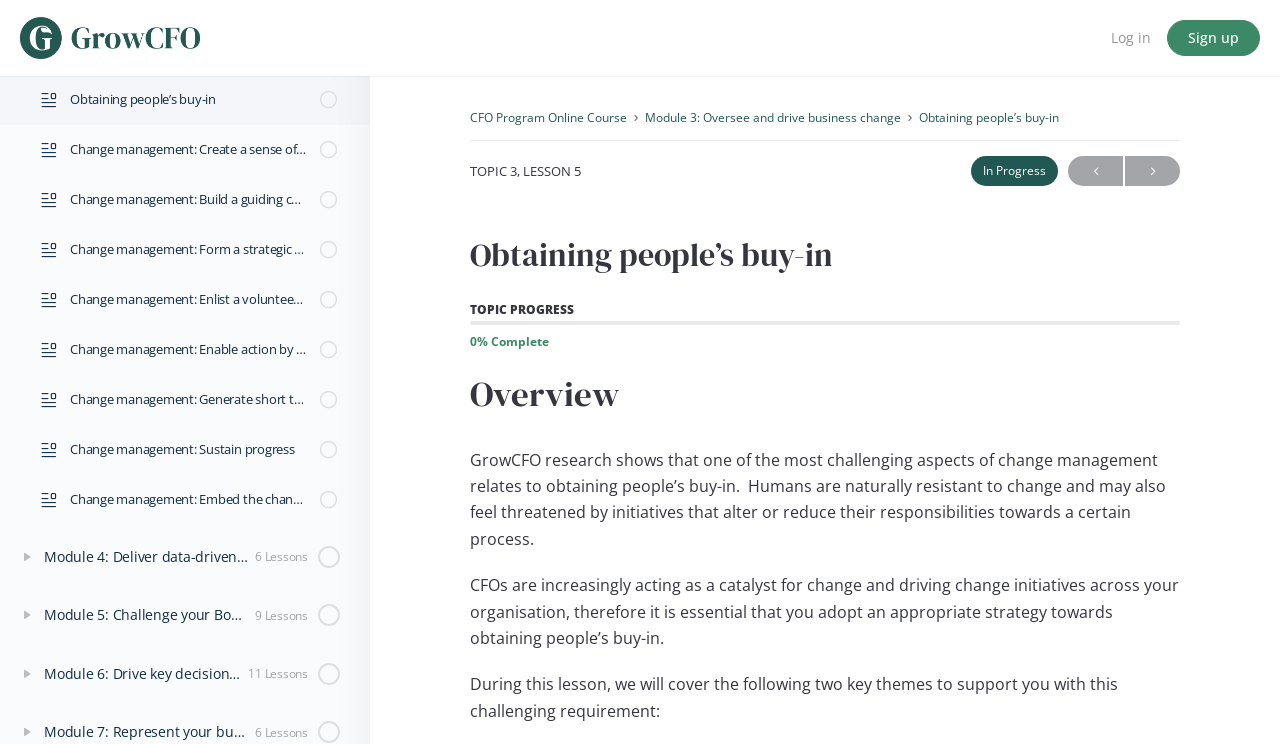Could you provide the bounding box coordinates for the portion of the screen to click to complete this instruction: "Log in"?

[0.859, 0.02, 0.909, 0.082]